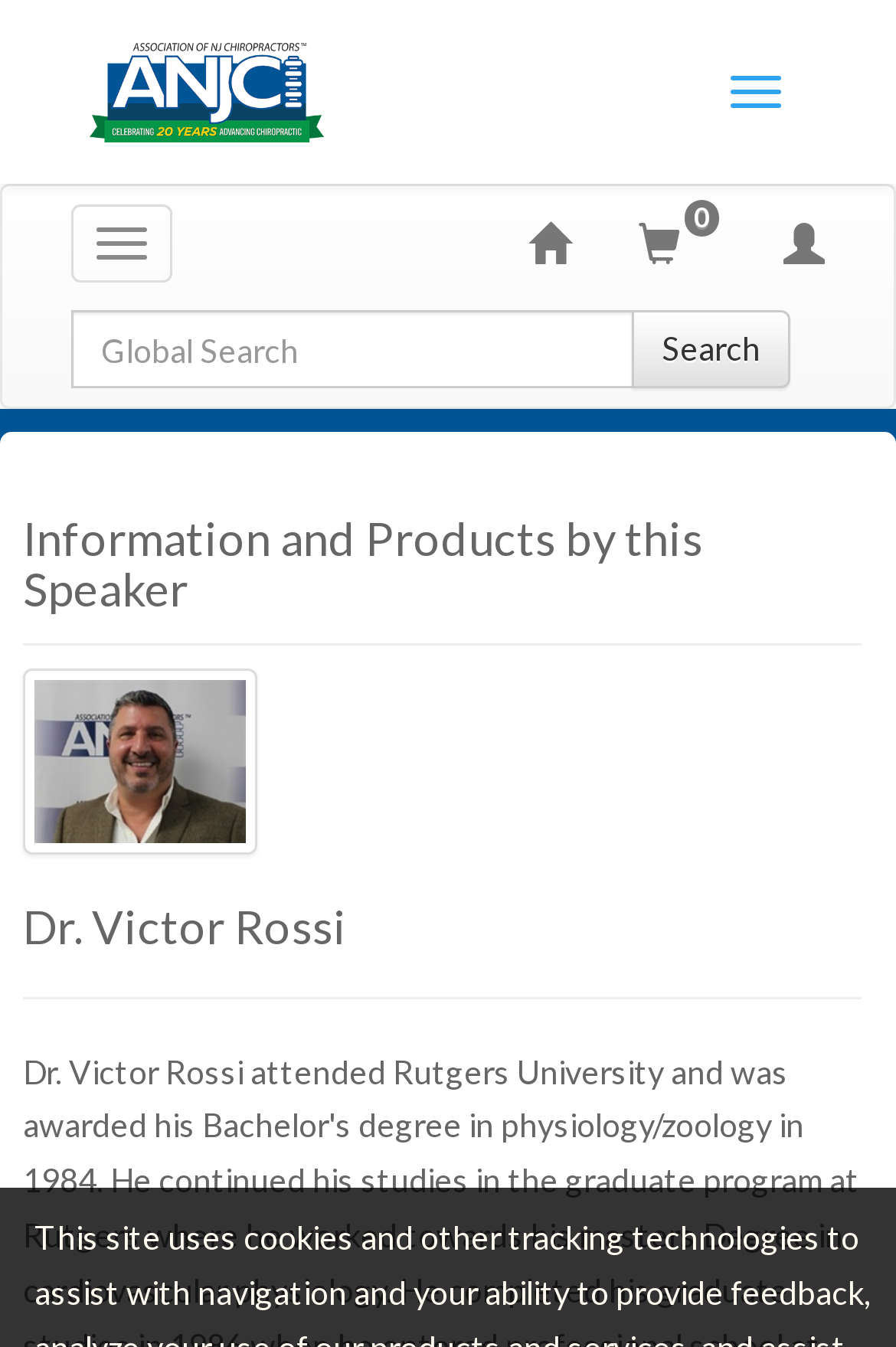Please reply to the following question using a single word or phrase: 
Is there a search function?

Yes